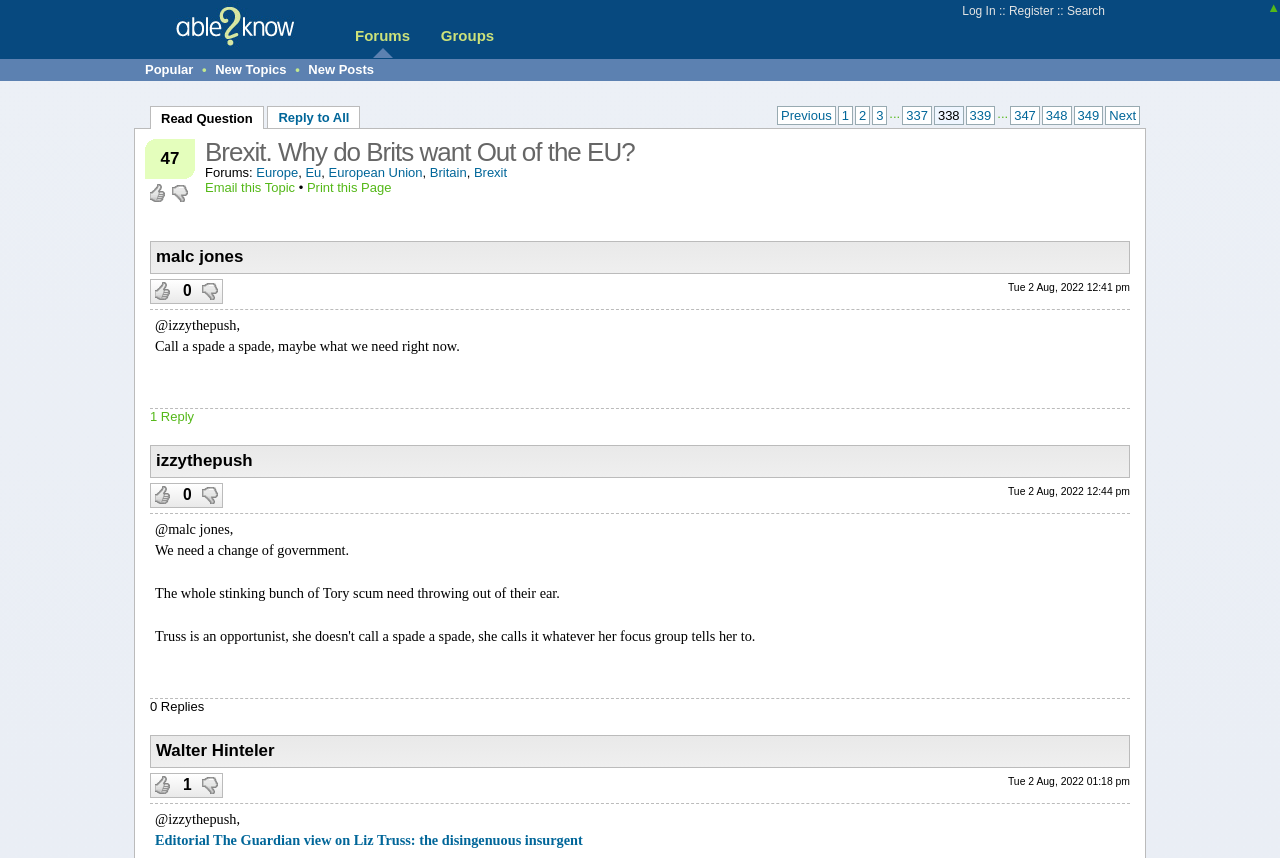Ascertain the bounding box coordinates for the UI element detailed here: "New Posts". The coordinates should be provided as [left, top, right, bottom] with each value being a float between 0 and 1.

[0.241, 0.072, 0.292, 0.09]